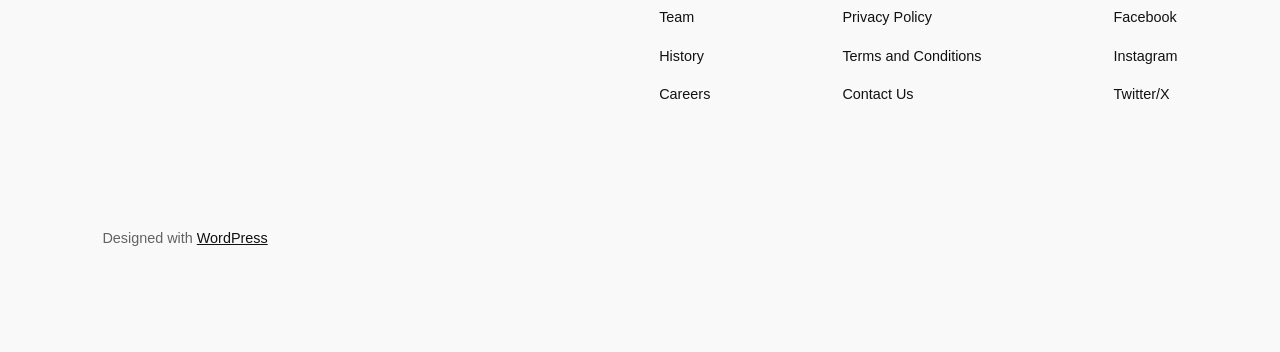Please indicate the bounding box coordinates of the element's region to be clicked to achieve the instruction: "visit Facebook page". Provide the coordinates as four float numbers between 0 and 1, i.e., [left, top, right, bottom].

[0.87, 0.018, 0.919, 0.082]